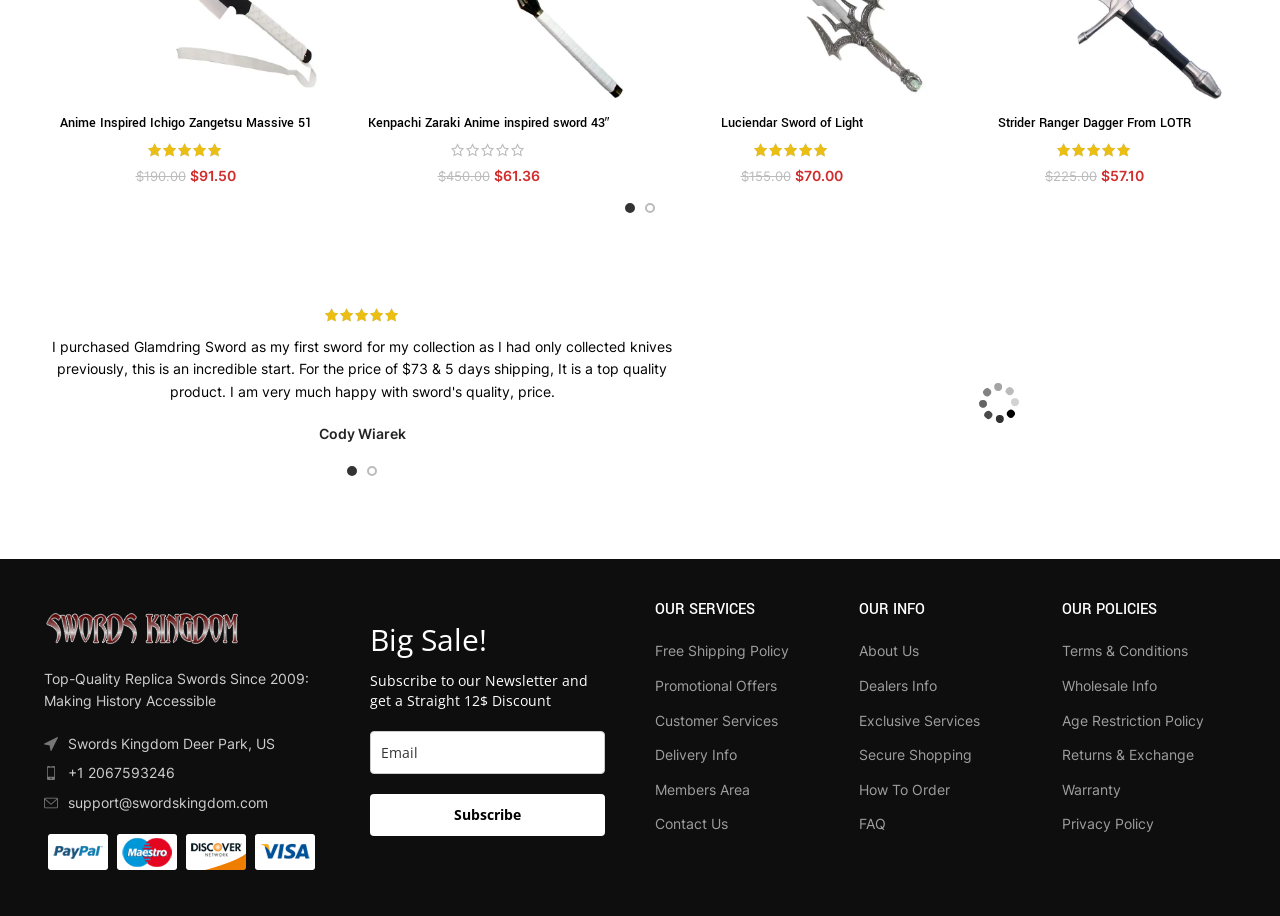Find the coordinates for the bounding box of the element with this description: "How To Order".

[0.671, 0.851, 0.743, 0.873]